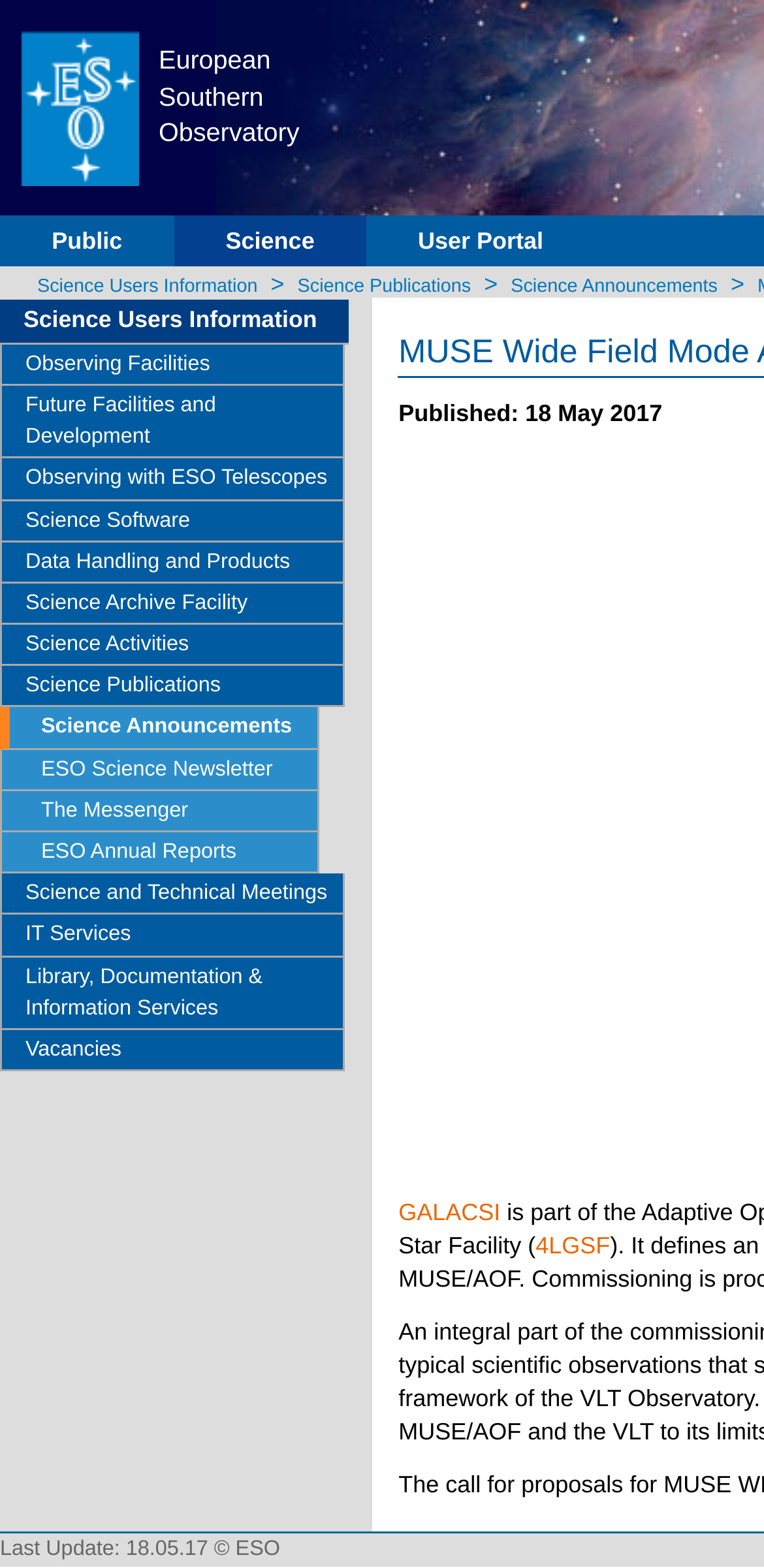Please identify the bounding box coordinates of the region to click in order to complete the task: "Access Observing Facilities". The coordinates must be four float numbers between 0 and 1, specified as [left, top, right, bottom].

[0.0, 0.22, 0.451, 0.246]